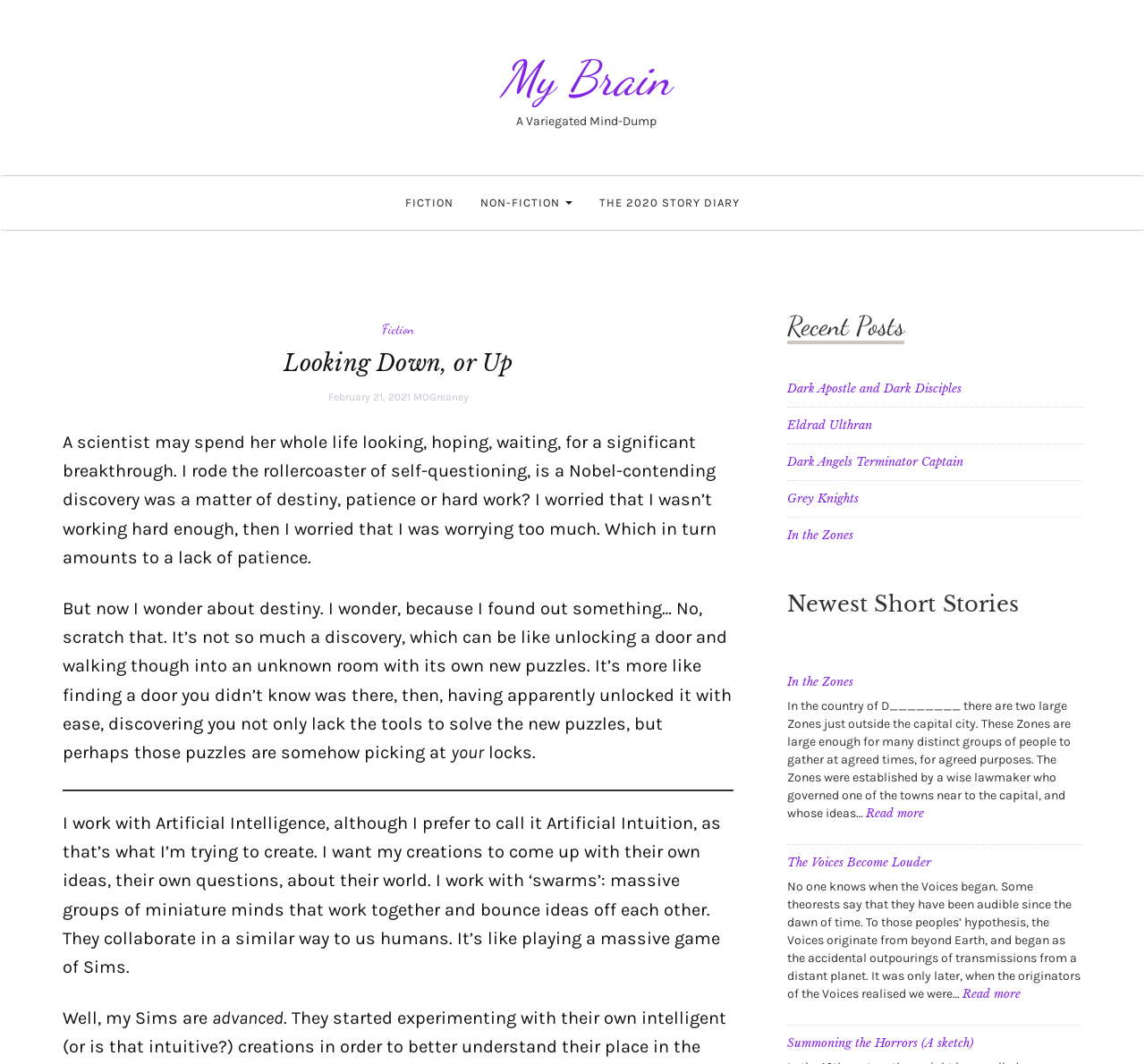What is the author's goal in creating Artificial Intelligence?
Identify the answer in the screenshot and reply with a single word or phrase.

Create AI with own ideas